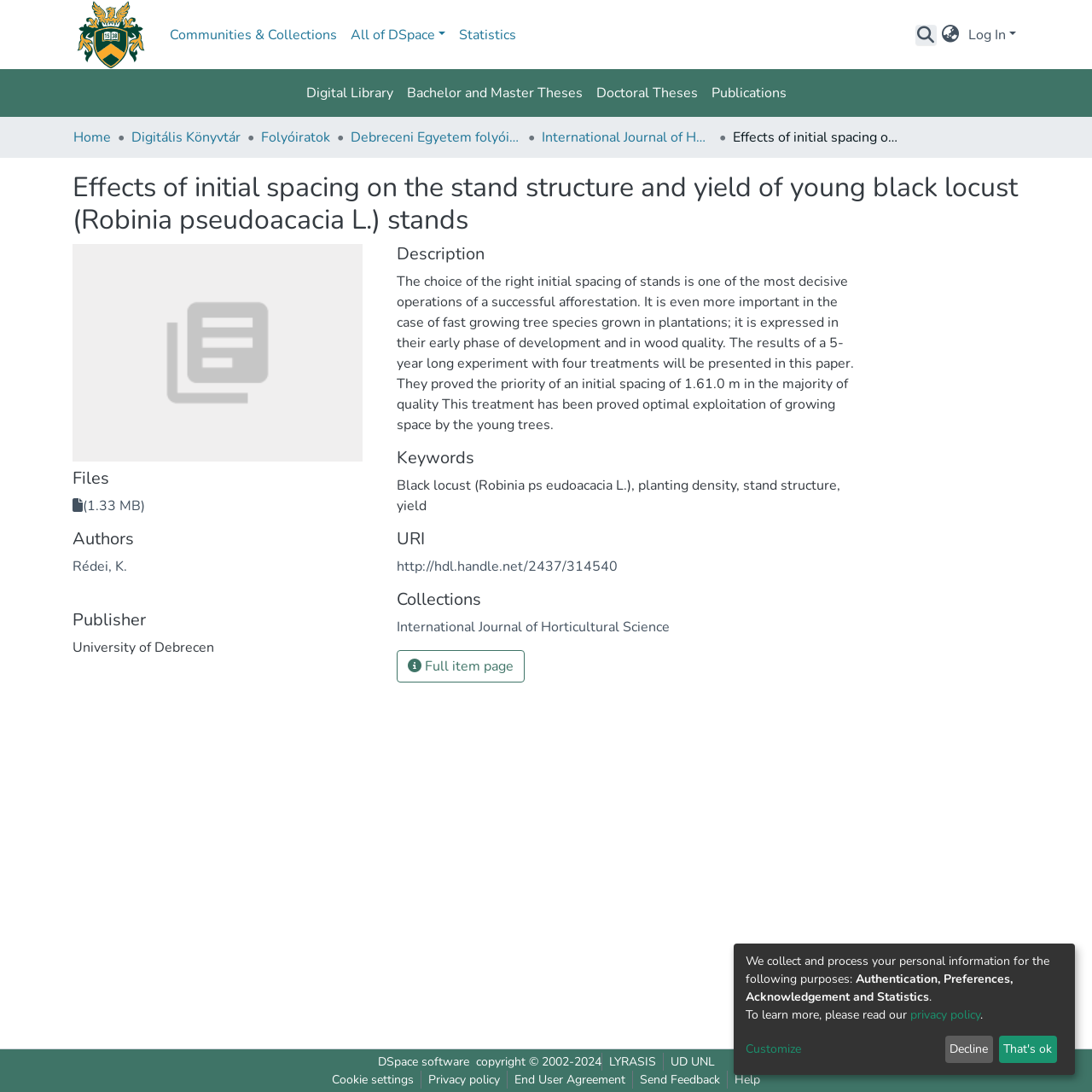Show the bounding box coordinates for the HTML element described as: "http://hdl.handle.net/2437/314540".

[0.363, 0.51, 0.566, 0.527]